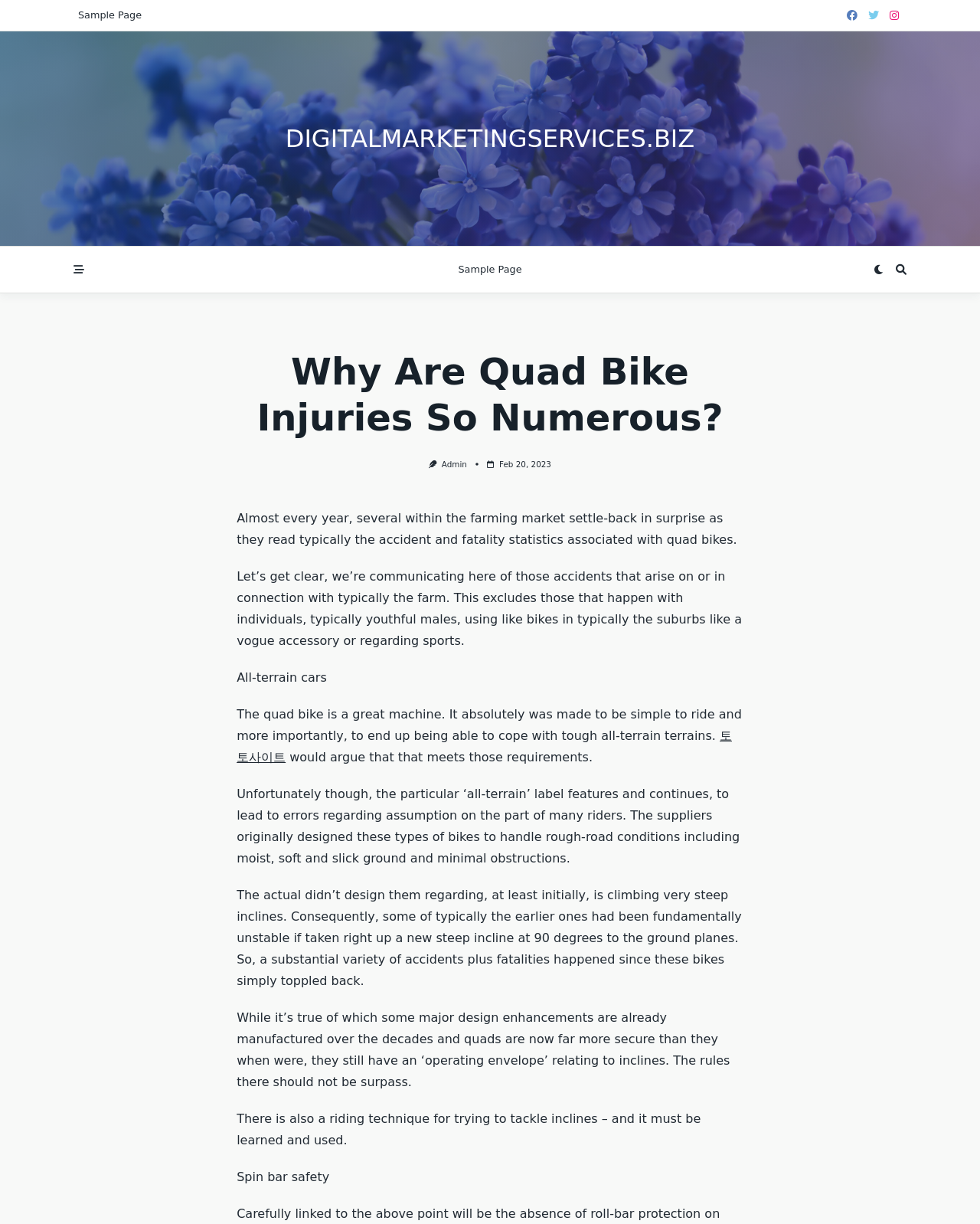What is the purpose of quad bikes?
Carefully analyze the image and provide a detailed answer to the question.

According to the webpage, quad bikes were originally designed to handle rough-road conditions, including moist, soft, and slick ground, as well as minimal obstructions. They were not designed for climbing very steep inclines, which has led to accidents and fatalities in the past.